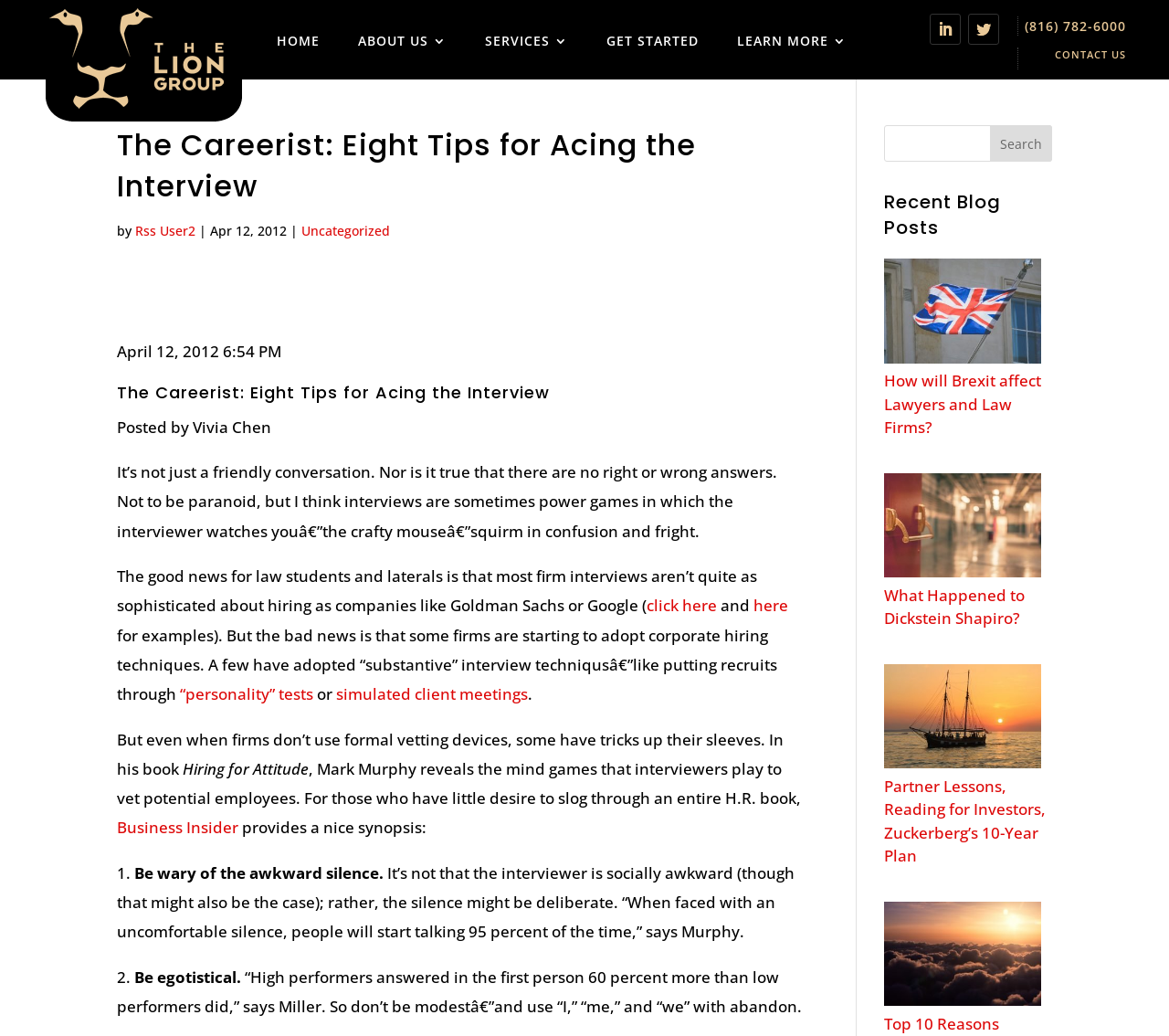Using the webpage screenshot, locate the HTML element that fits the following description and provide its bounding box: "What Happened to Dickstein Shapiro?".

[0.756, 0.564, 0.877, 0.607]